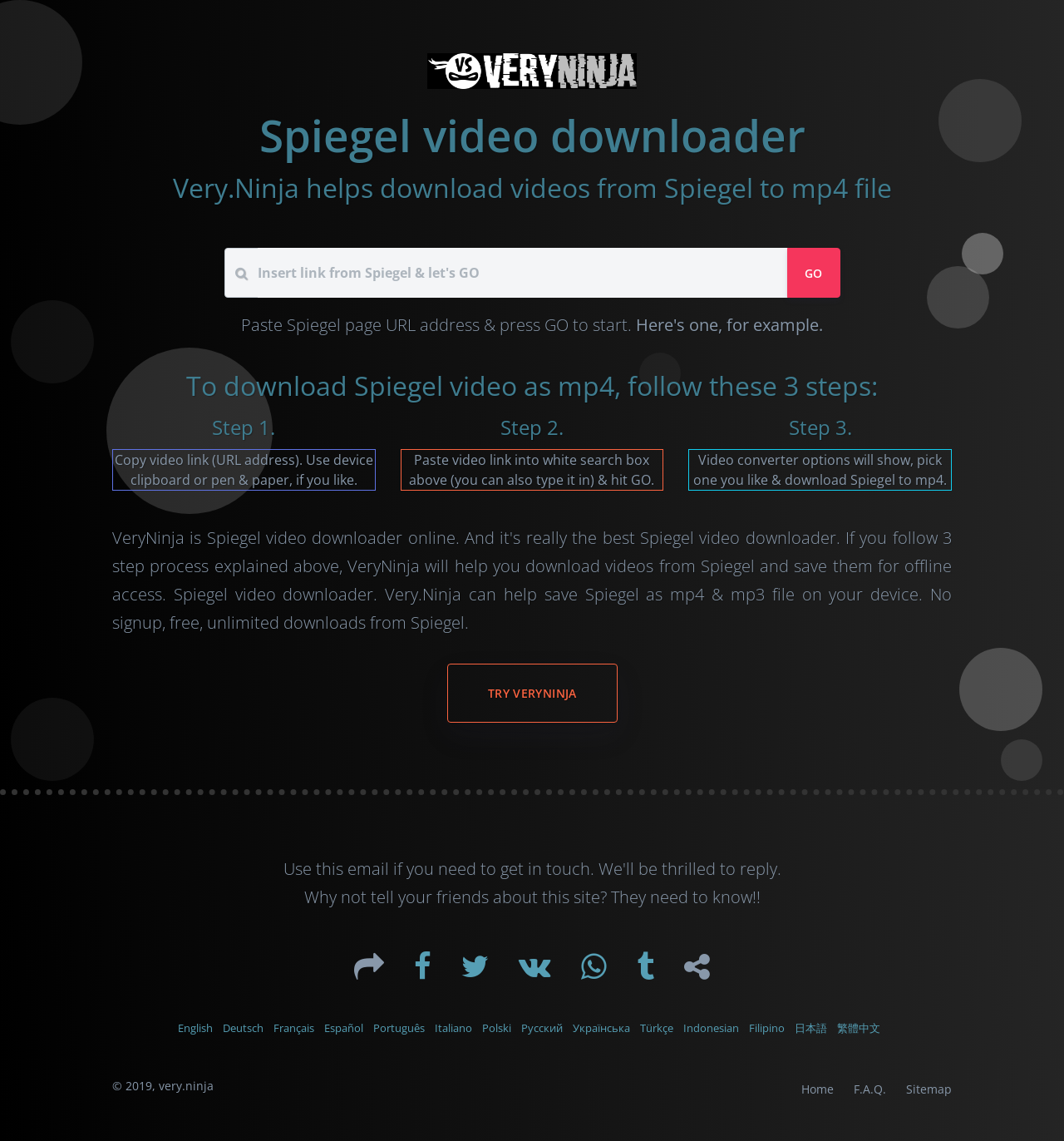Determine the bounding box coordinates for the clickable element required to fulfill the instruction: "Try Very.Ninja". Provide the coordinates as four float numbers between 0 and 1, i.e., [left, top, right, bottom].

[0.42, 0.582, 0.58, 0.633]